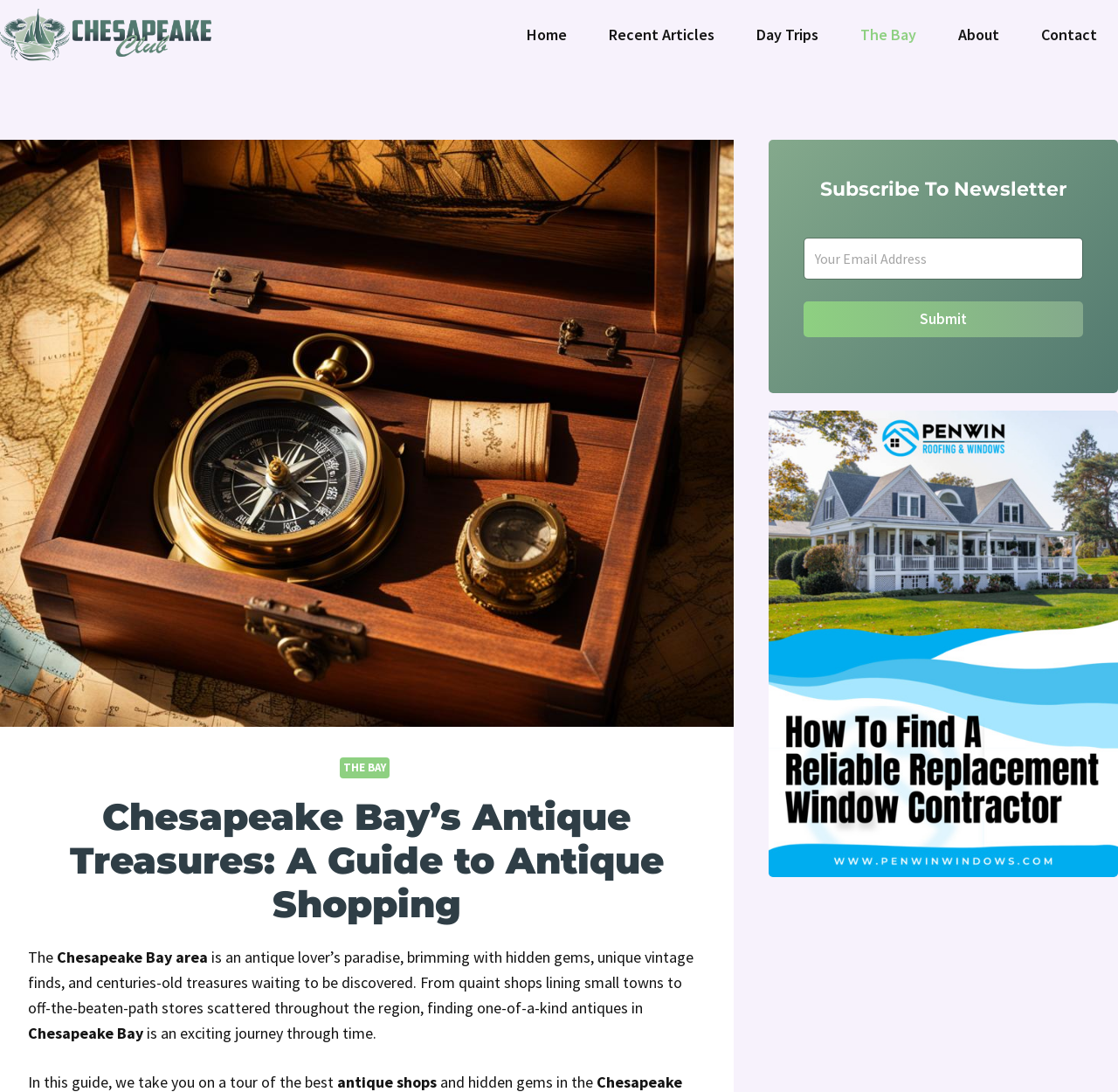Please determine the bounding box coordinates for the element that should be clicked to follow these instructions: "Click the 'Chesapeake Club' link".

[0.0, 0.0, 0.189, 0.064]